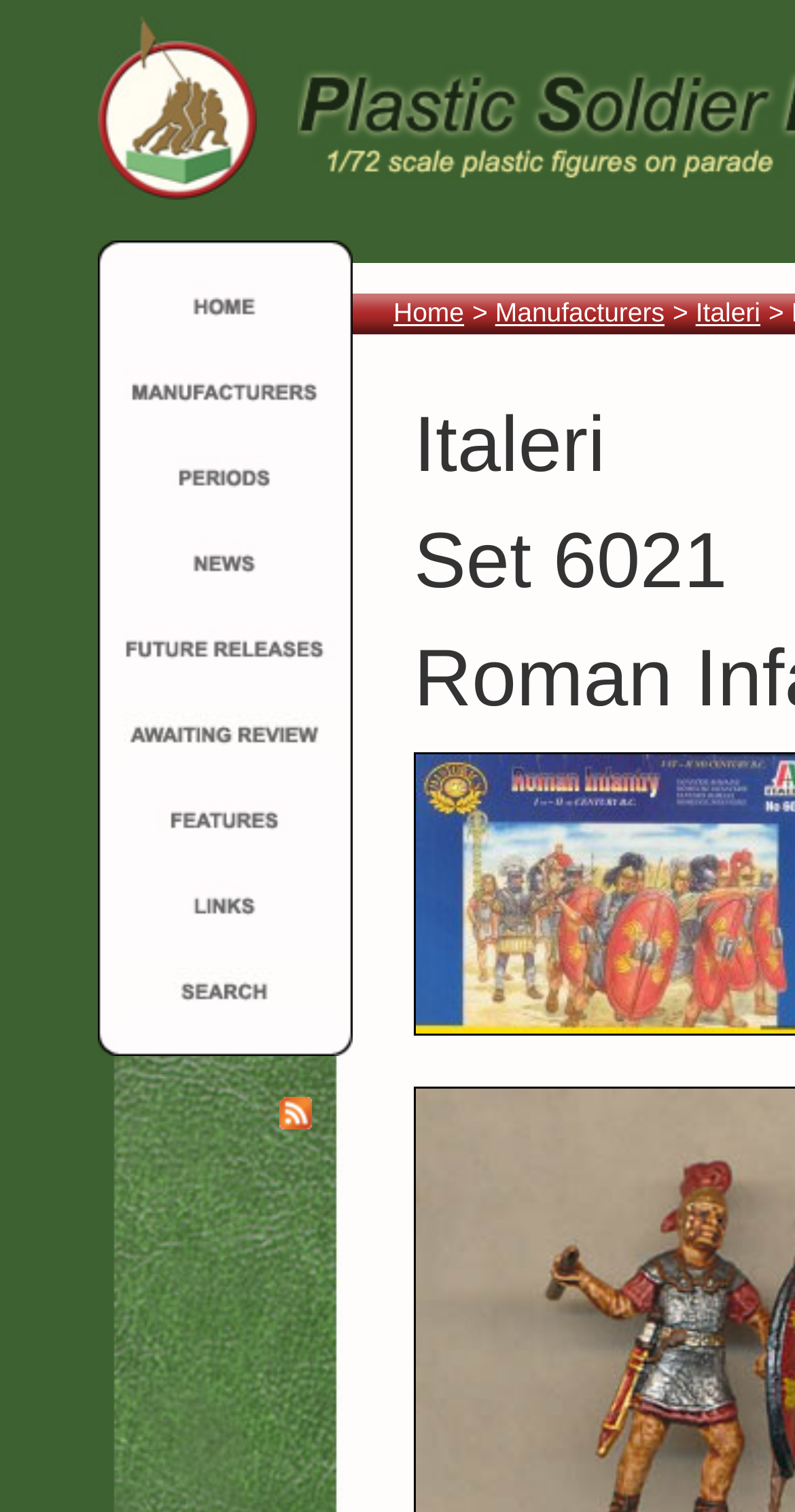How many links are in the main table?
Respond to the question with a single word or phrase according to the image.

11